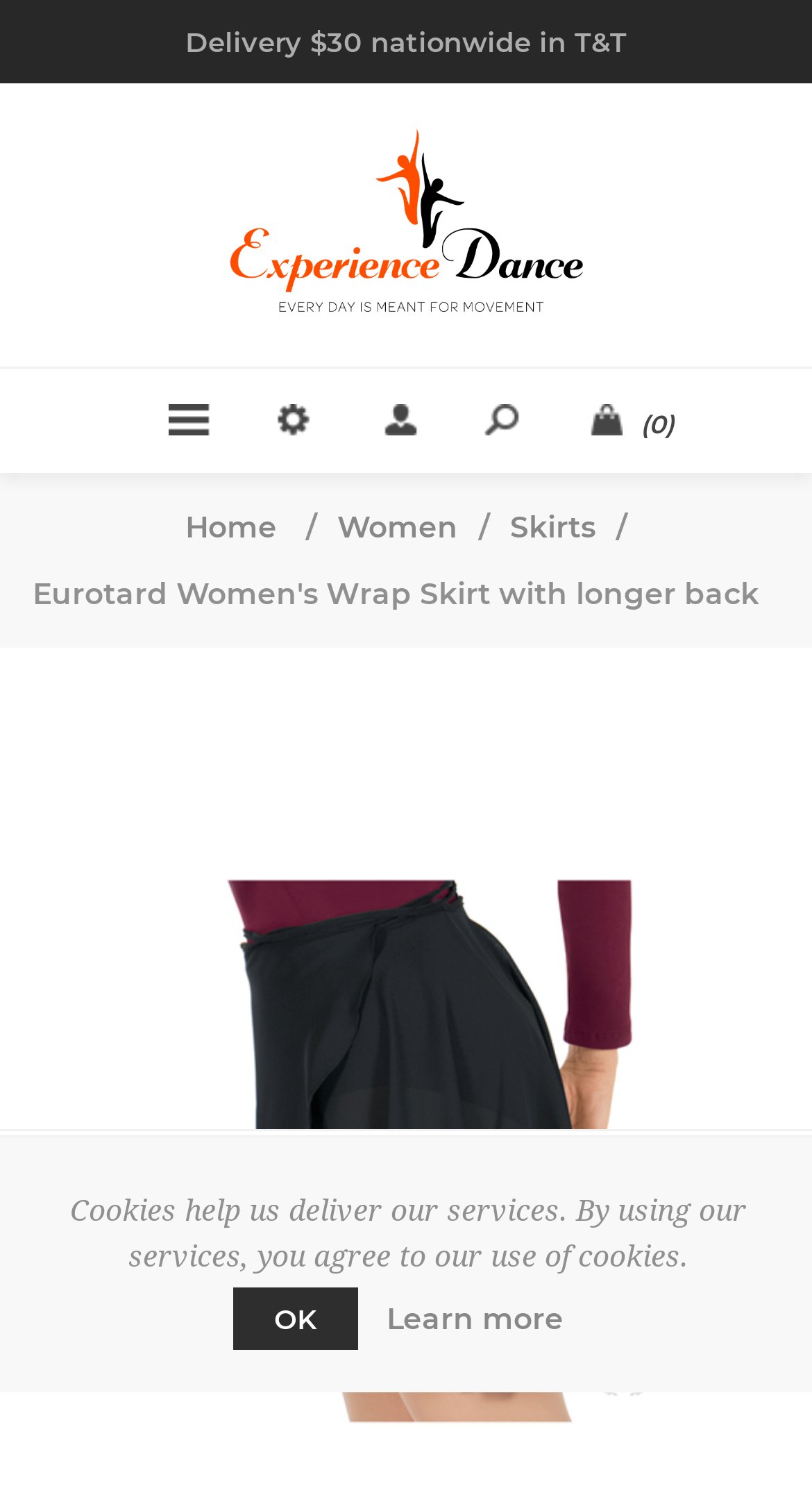Answer briefly with one word or phrase:
How many items are in the cart?

0